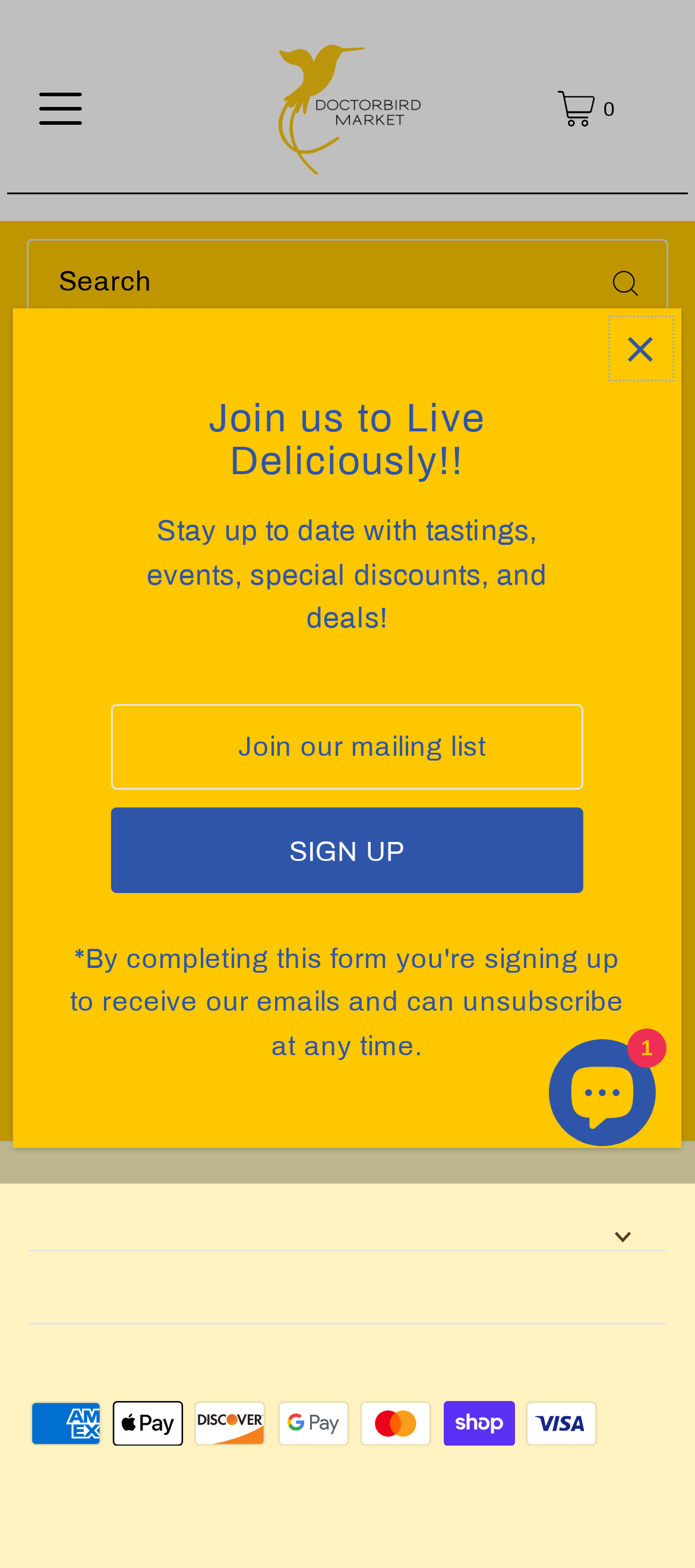Locate the bounding box coordinates of the element I should click to achieve the following instruction: "Follow on Twitter".

None